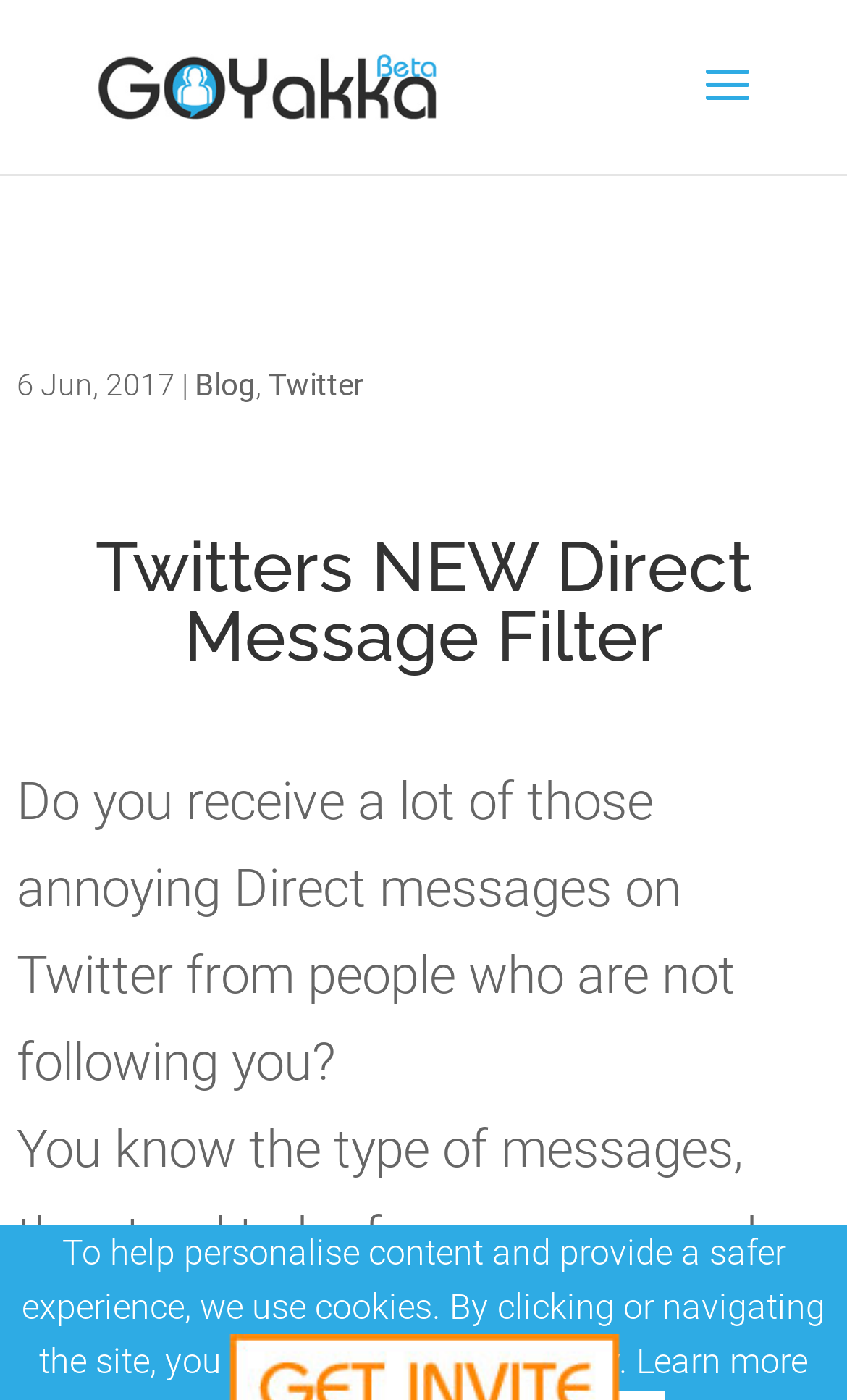Using the webpage screenshot, find the UI element described by Blog. Provide the bounding box coordinates in the format (top-left x, top-left y, bottom-right x, bottom-right y), ensuring all values are floating point numbers between 0 and 1.

[0.23, 0.262, 0.302, 0.287]